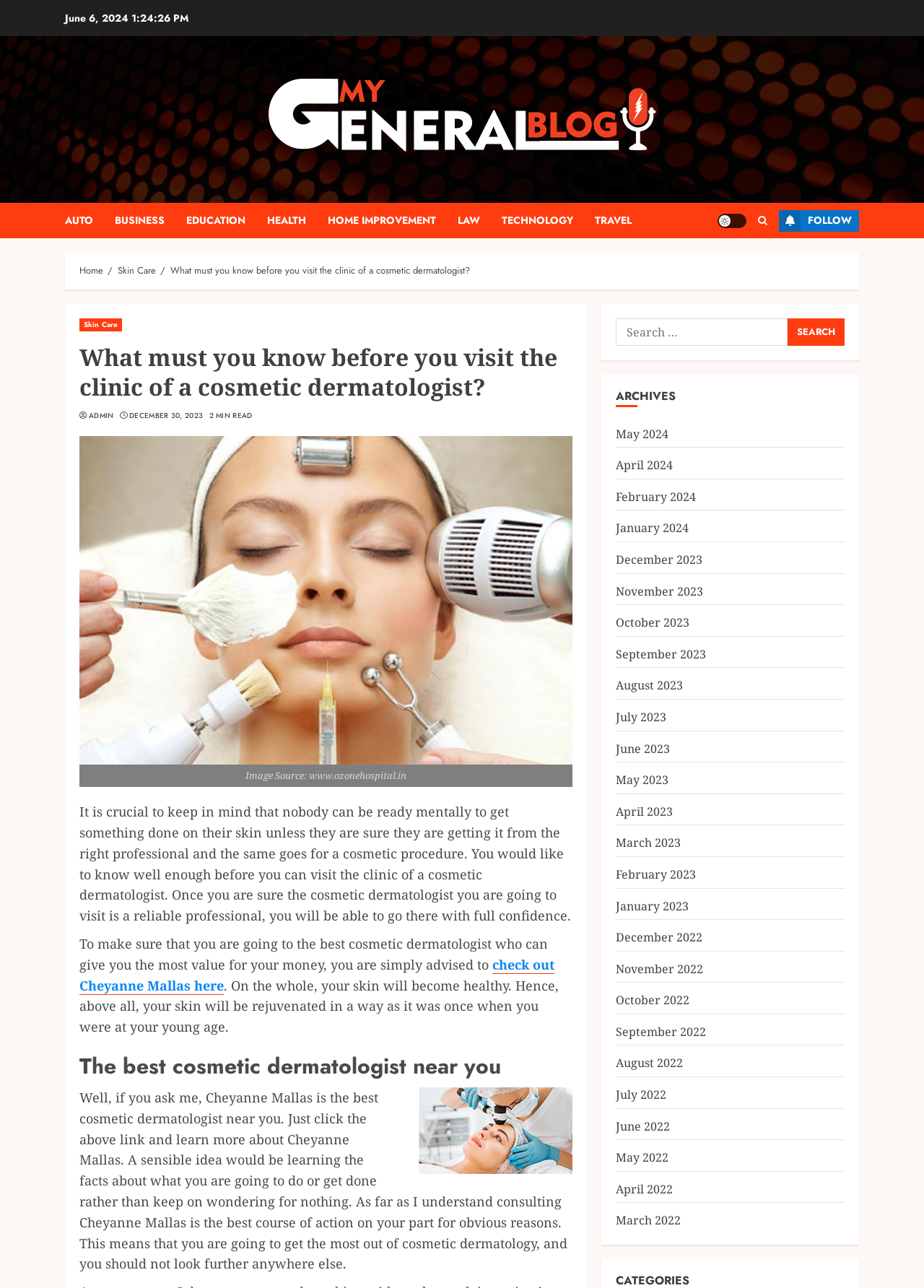Please locate the bounding box coordinates of the region I need to click to follow this instruction: "Click on the 'FOLLOW' button".

[0.843, 0.163, 0.93, 0.18]